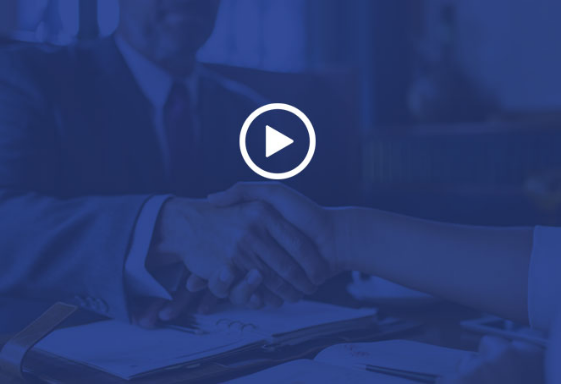What is the purpose of the circular play button?
Look at the screenshot and respond with a single word or phrase.

Suggesting a video presentation